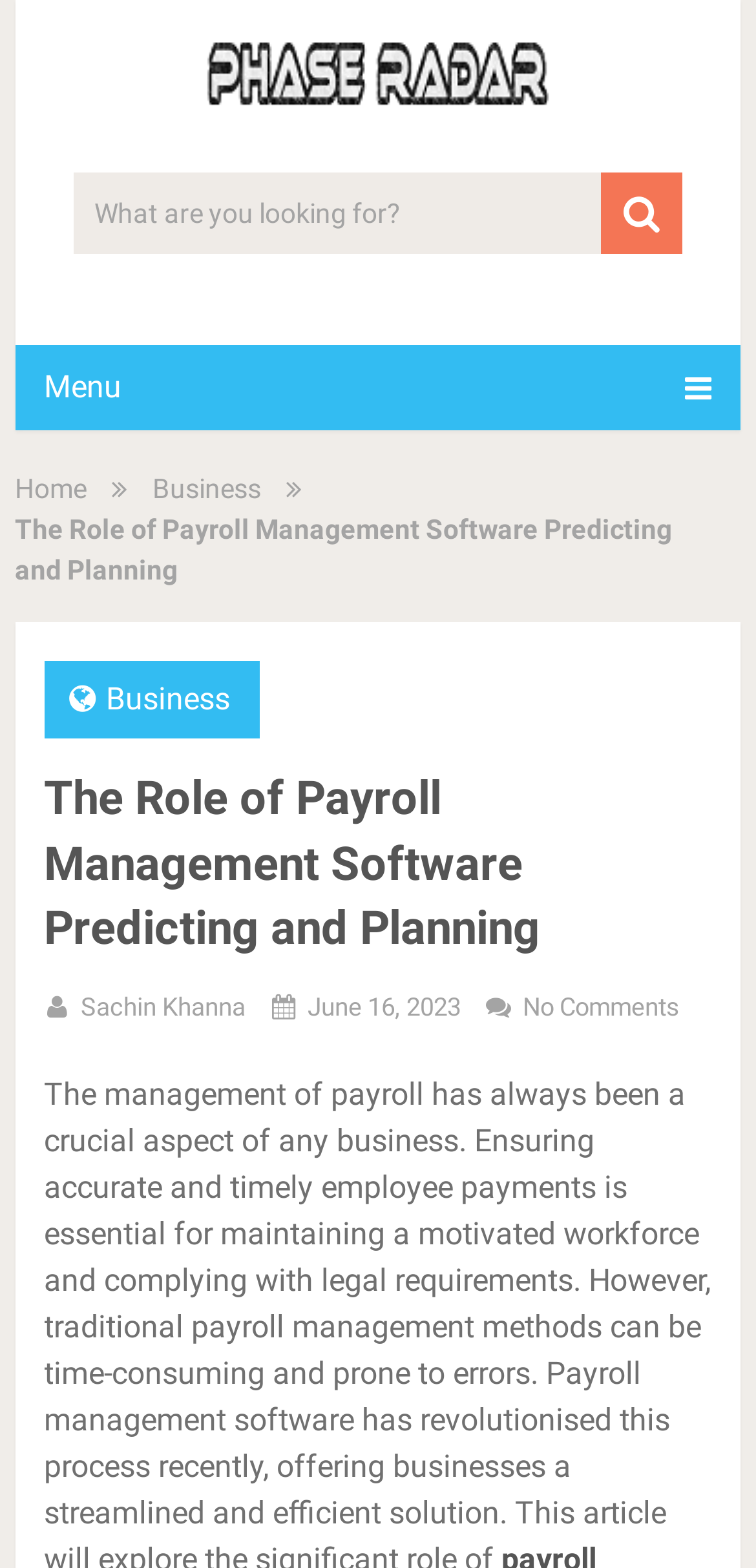Provide an in-depth caption for the contents of the webpage.

The webpage is about "The Role of Payroll Management Software Predicting and Planning" and appears to be a blog post or article. At the top, there is a heading "Phase Radar" with a corresponding image and link. Below this, there is a search bar with a placeholder text "What are you looking for?" and a search button with a magnifying glass icon.

On the top-left corner, there is a menu button with three horizontal lines. Next to it, there are links to "Home" and "Business". The title of the article "The Role of Payroll Management Software Predicting and Planning" is divided into two lines, with the first part on the top-left and the second part "Planning" on the top-right.

The main content of the article is below the title, with a heading that repeats the title. There are links to "Business" and "Sachin Khanna" (likely the author's name), as well as a date "June 16, 2023" and a link to "No Comments" (suggesting that there are no comments on the article).